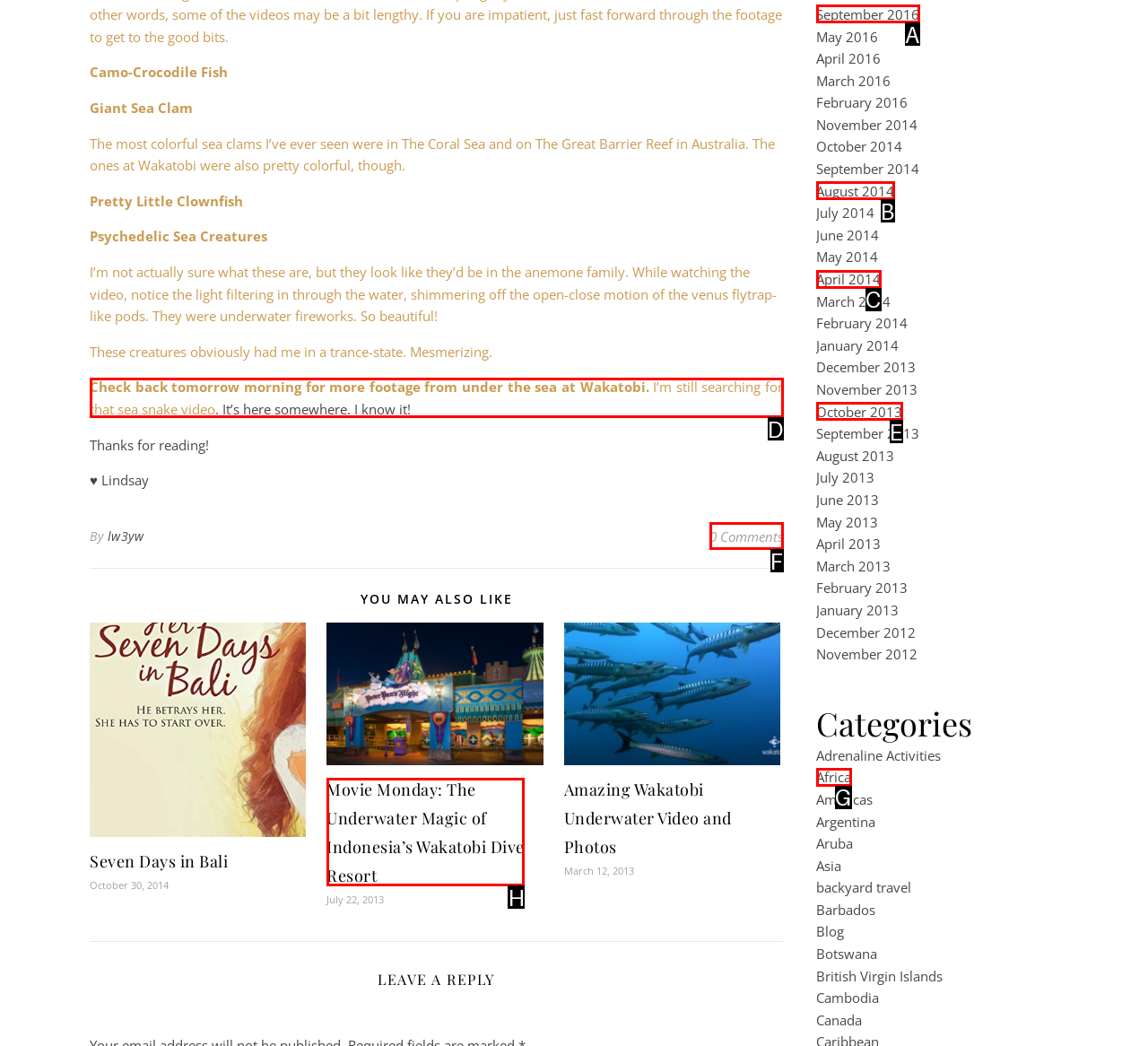Determine the HTML element to be clicked to complete the task: View the archives for September 2016. Answer by giving the letter of the selected option.

A